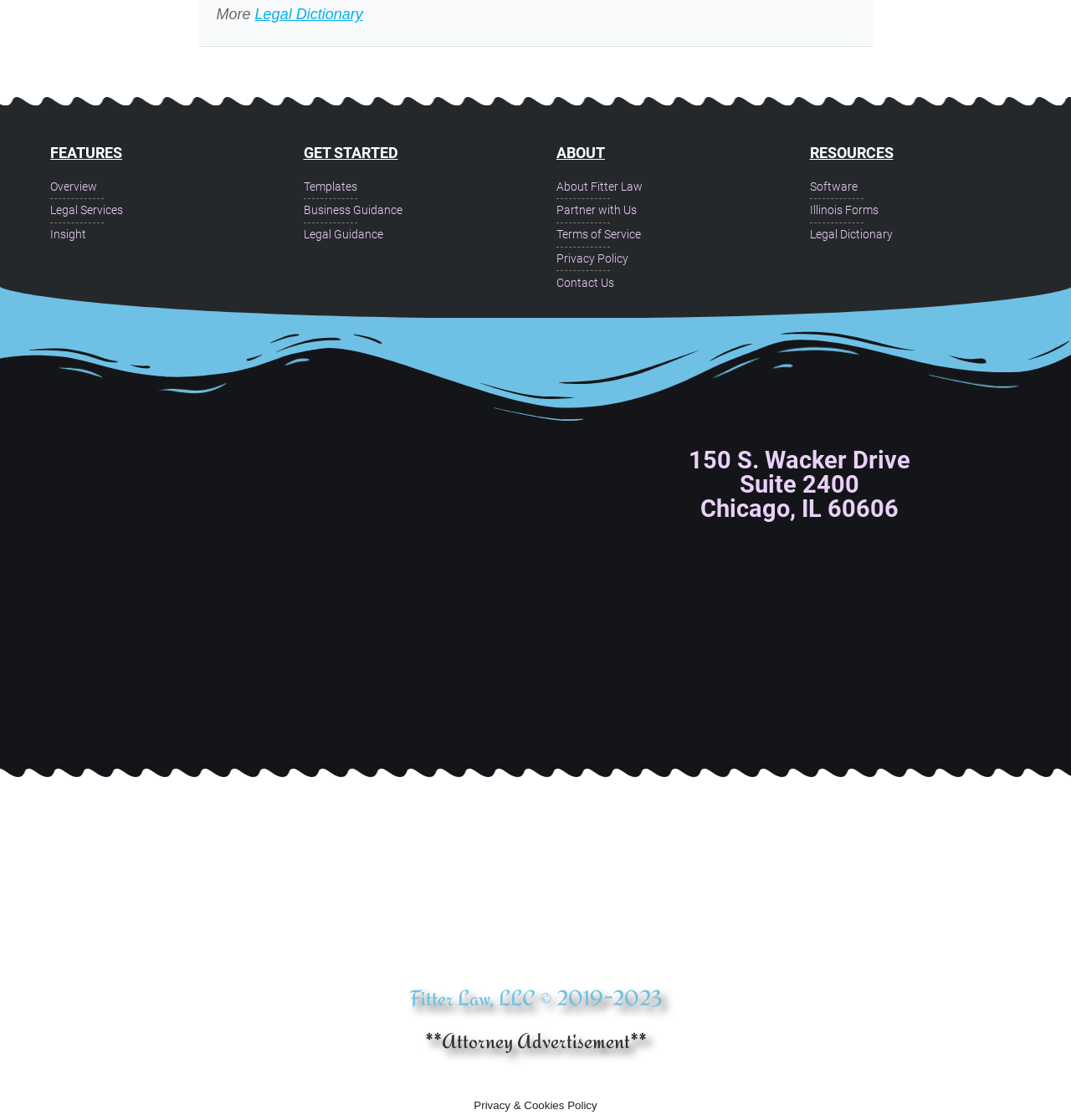Using the provided element description, identify the bounding box coordinates as (top-left x, top-left y, bottom-right x, bottom-right y). Ensure all values are between 0 and 1. Description: Contact Us

[0.52, 0.244, 0.756, 0.262]